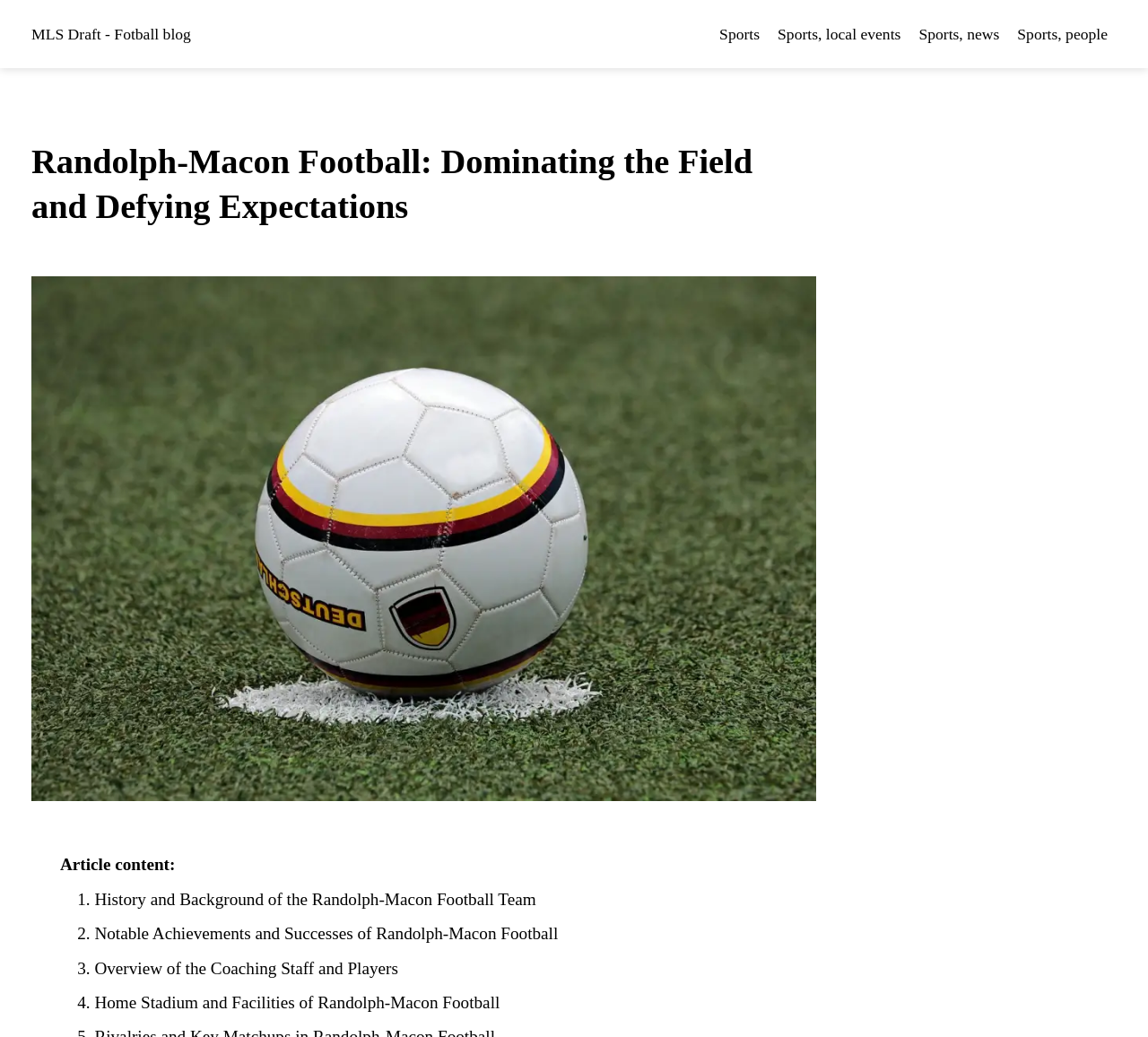Locate the bounding box coordinates of the area where you should click to accomplish the instruction: "Click on the link to learn about the history and background of the Randolph-Macon Football Team".

[0.082, 0.858, 0.467, 0.876]